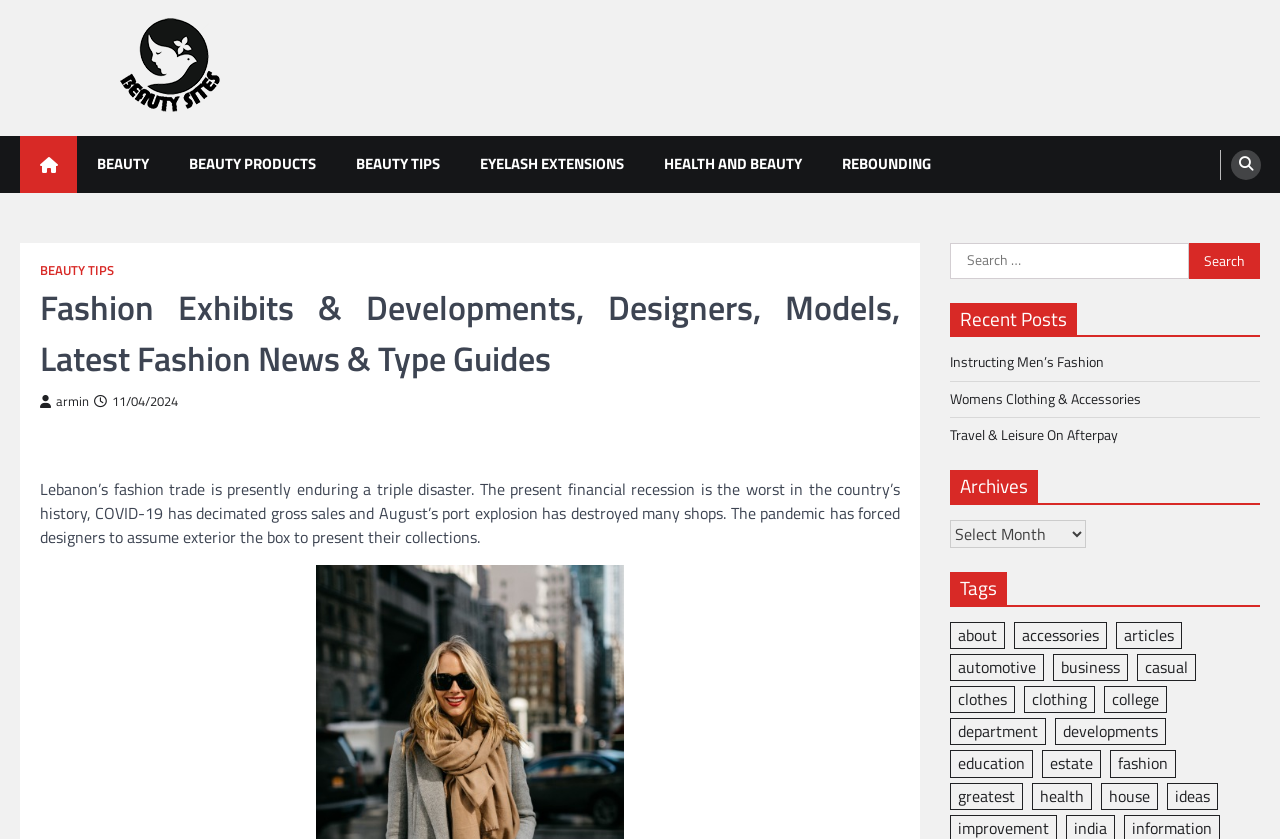What type of articles are available on this webpage?
Provide a detailed and extensive answer to the question.

Based on the links and headings on the webpage, it appears that the articles available on this webpage are related to fashion and beauty, including topics such as men's fashion, women's clothing, and beauty tips.